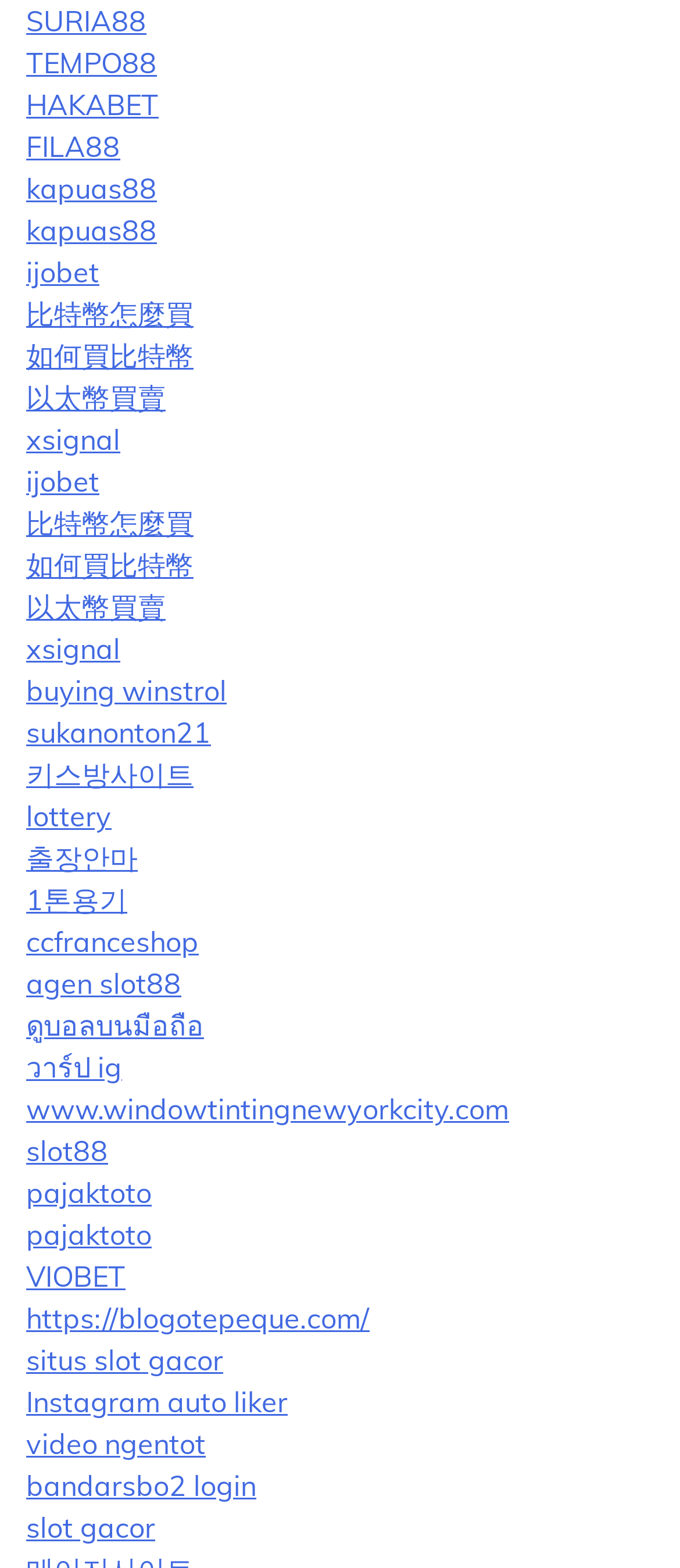What is the first link on the webpage?
Please provide a single word or phrase in response based on the screenshot.

SURIA88